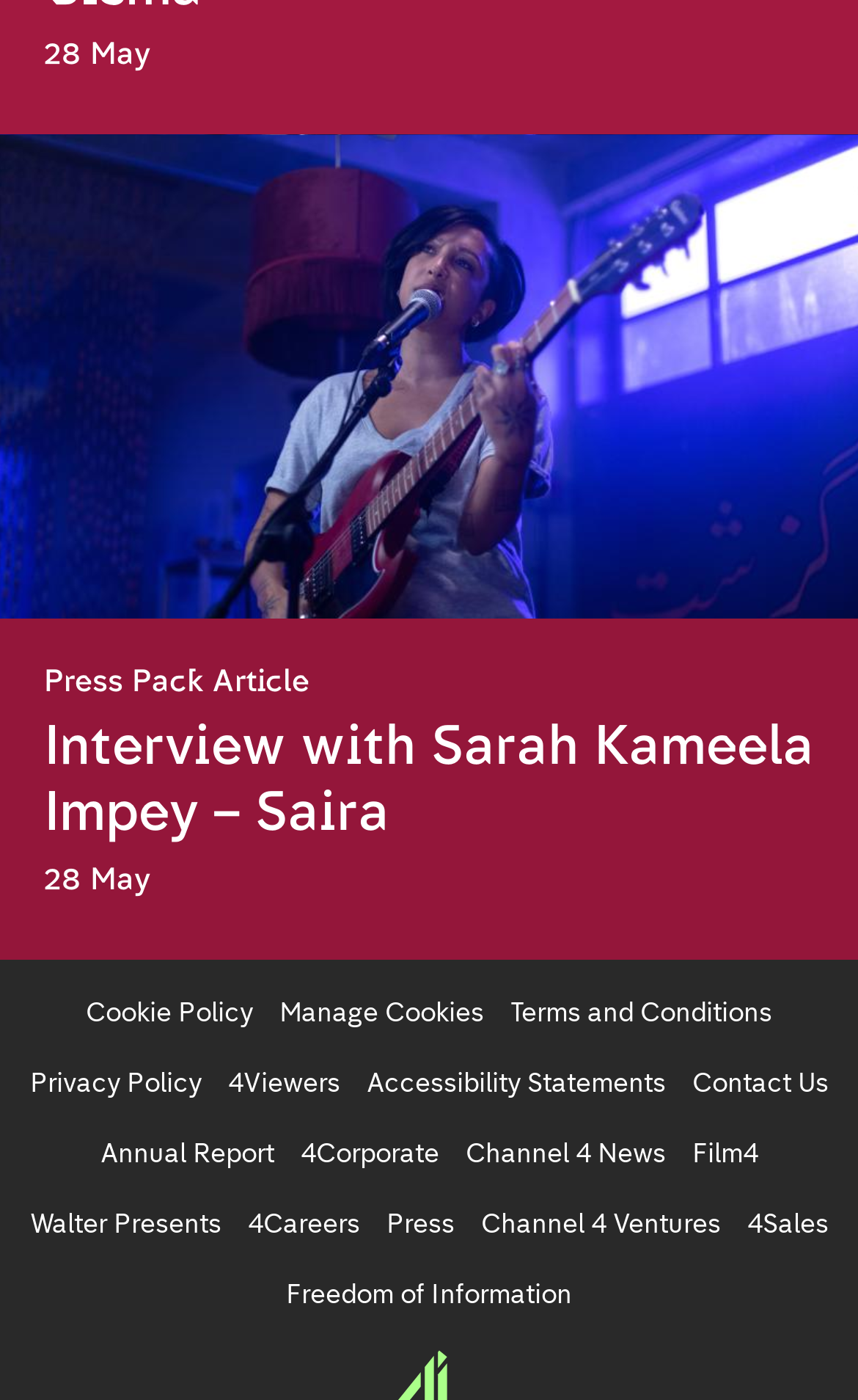Please locate the UI element described by "Walter Presents" and provide its bounding box coordinates.

[0.035, 0.861, 0.258, 0.885]